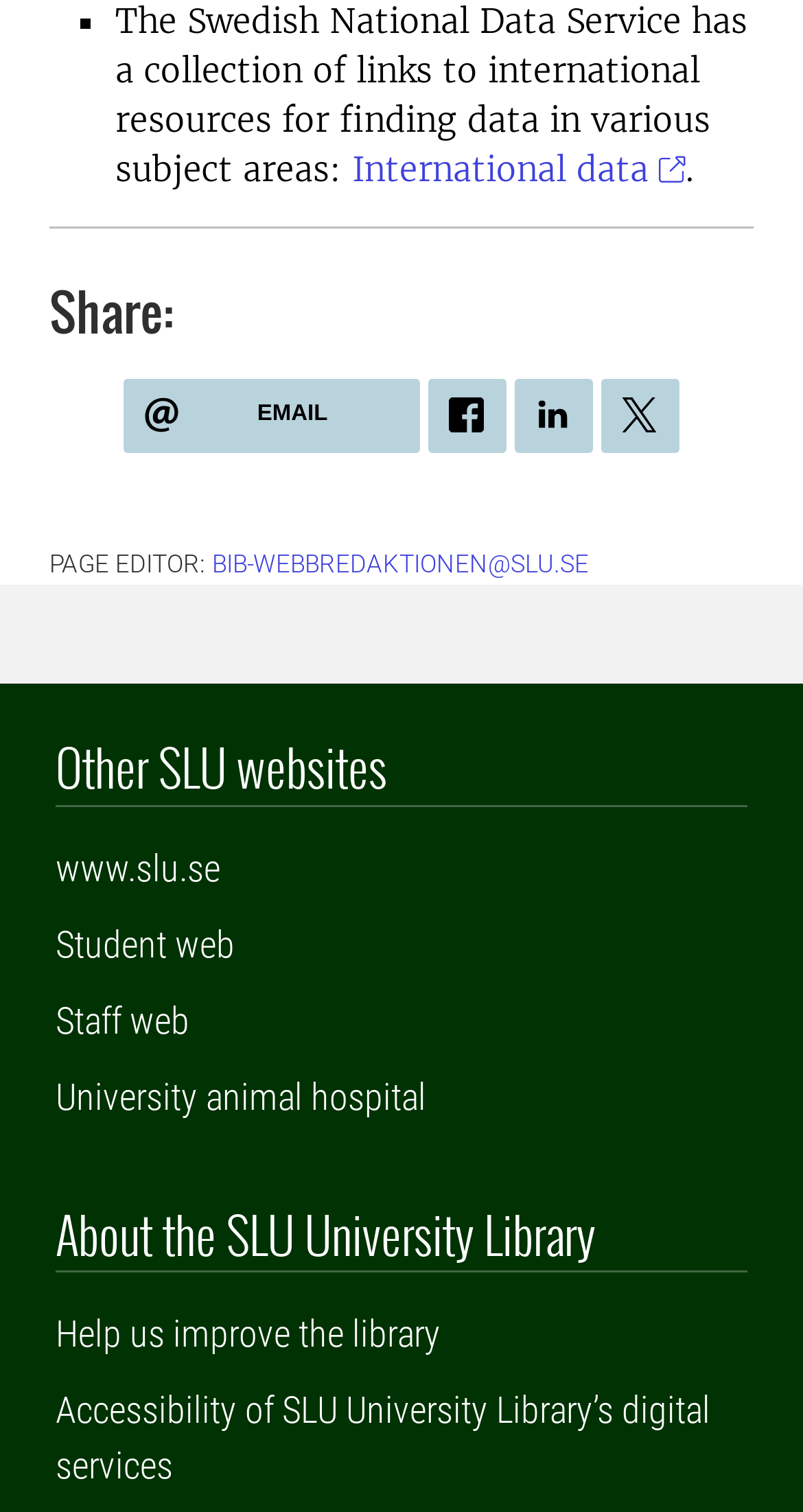What is the name of the data service?
Using the information from the image, answer the question thoroughly.

The question asks for the name of the data service, which can be found in the StaticText element with ID 550, which contains the text 'The Swedish National Data Service has a collection of links to international resources for finding data in various subject areas:'.